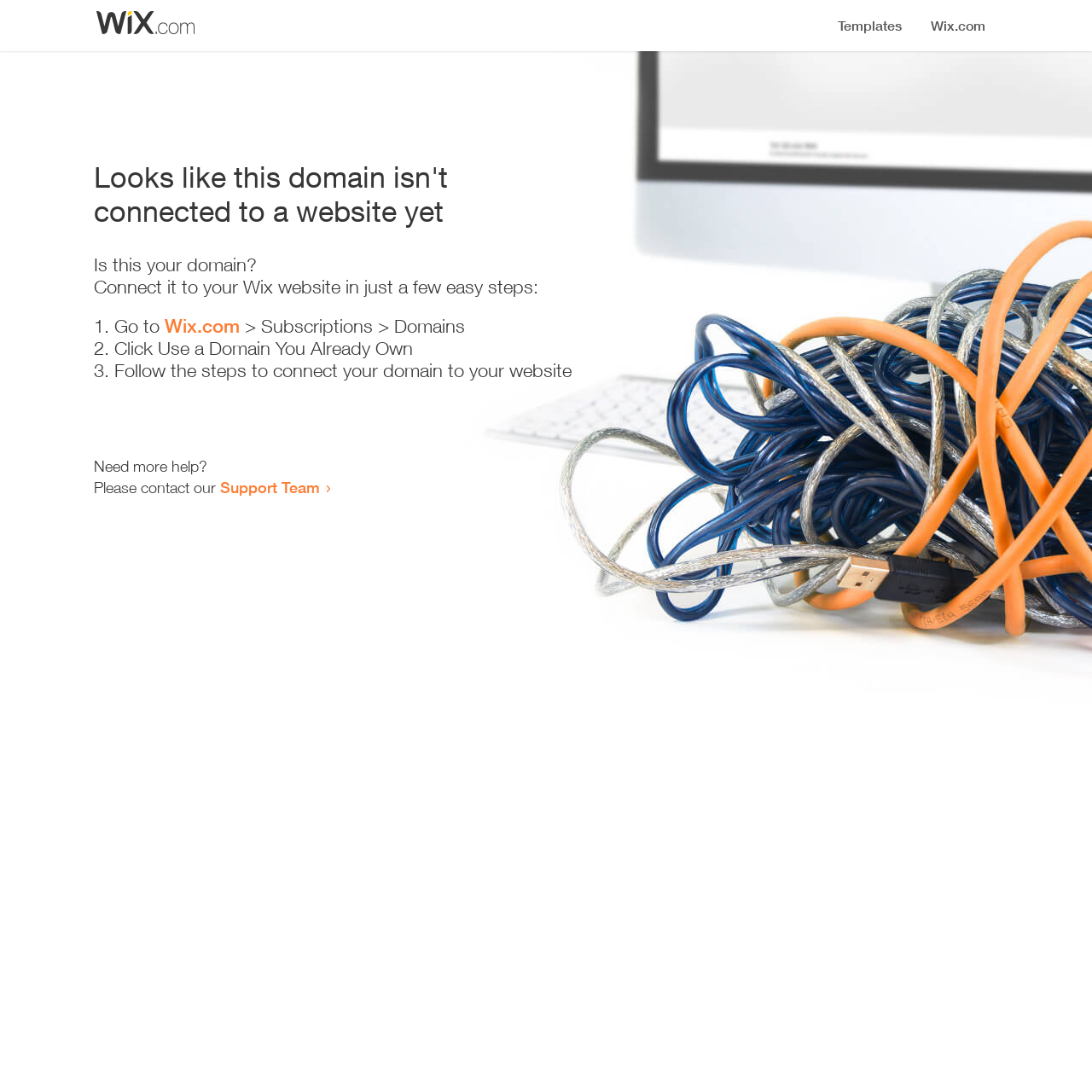Please determine the bounding box of the UI element that matches this description: Facebook. The coordinates should be given as (top-left x, top-left y, bottom-right x, bottom-right y), with all values between 0 and 1.

None